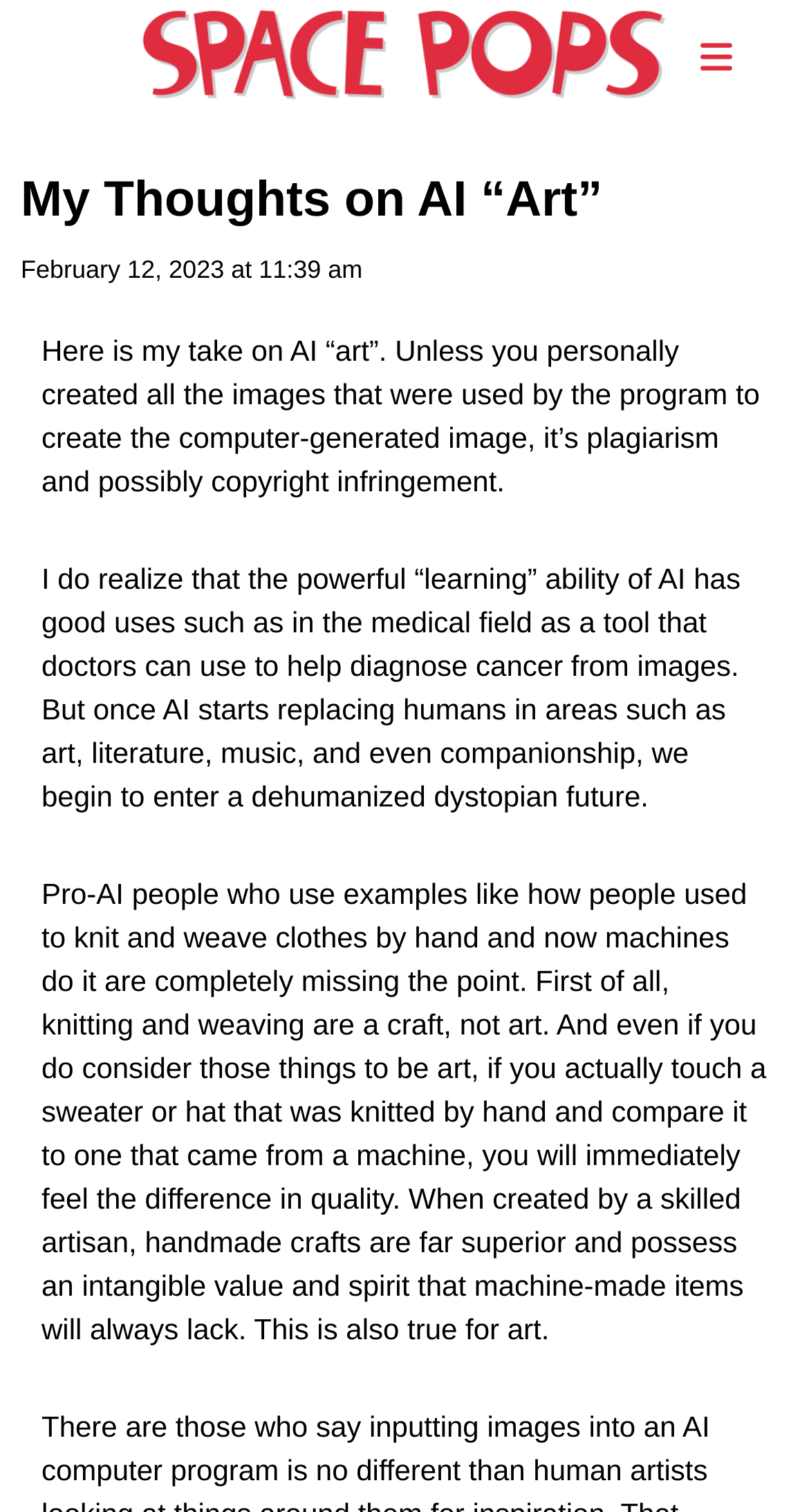Utilize the details in the image to give a detailed response to the question: When was the article posted?

The article was posted on February 12, 2023, at 11:39 am, as indicated by the timestamp at the top of the page.